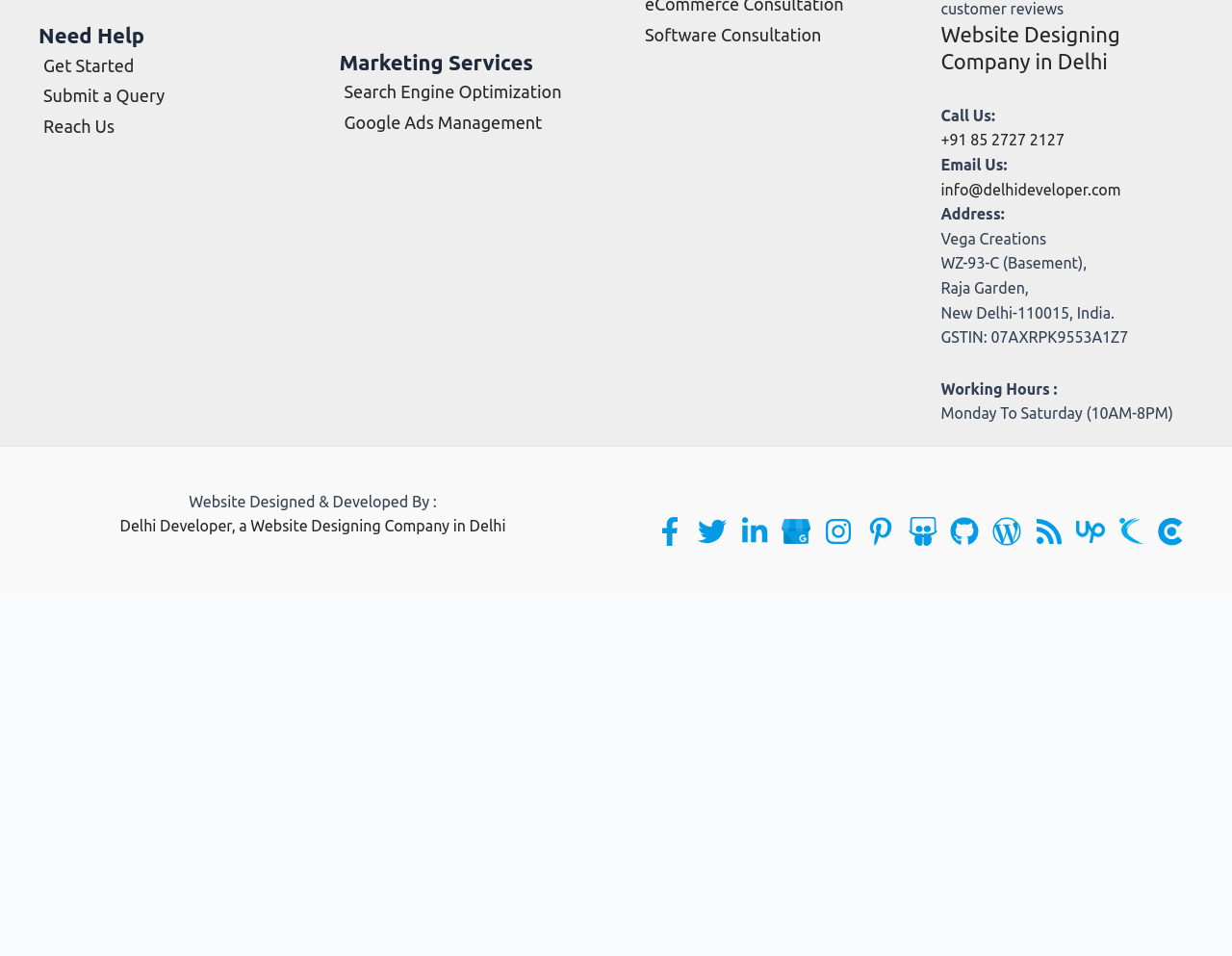Find the bounding box coordinates for the element described here: "Submit a Query".

[0.035, 0.466, 0.134, 0.486]